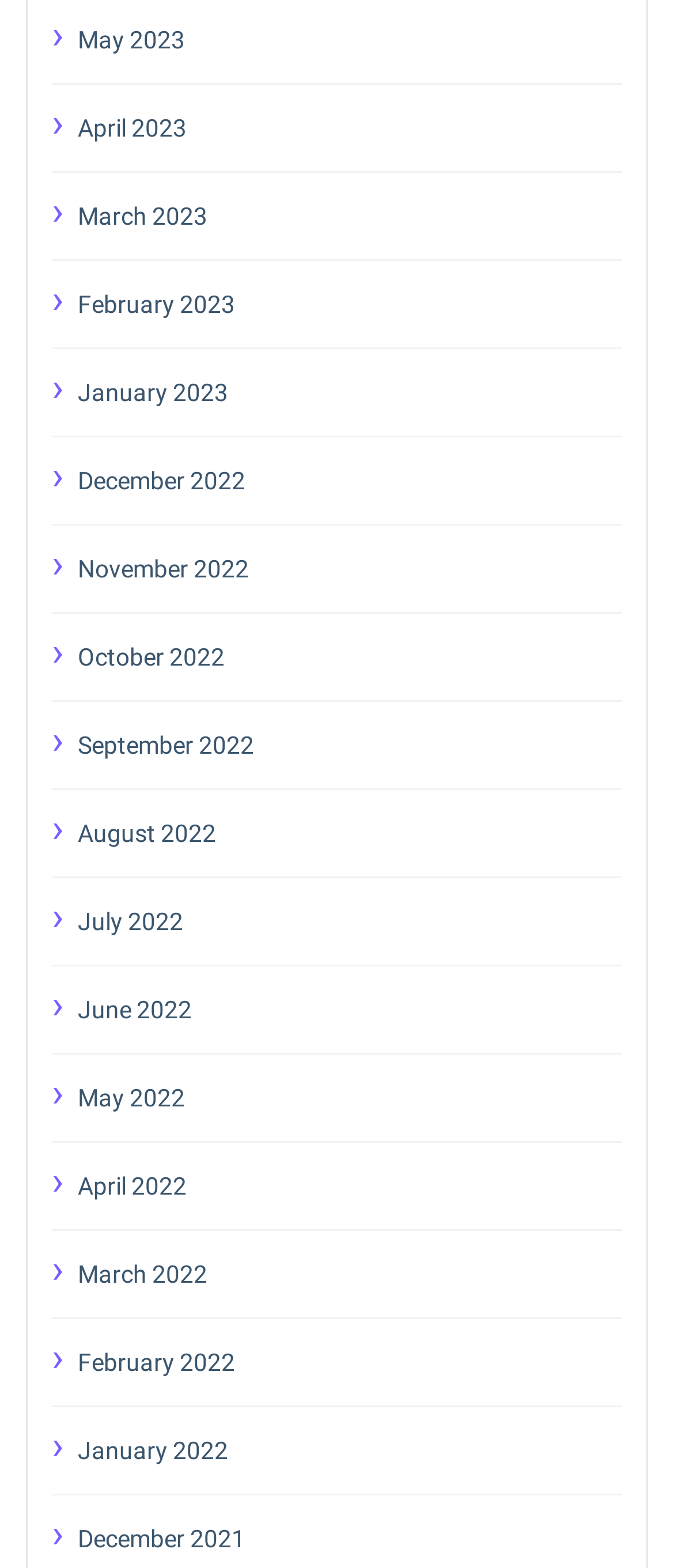Identify the bounding box coordinates of the clickable region necessary to fulfill the following instruction: "browse January 2022". The bounding box coordinates should be four float numbers between 0 and 1, i.e., [left, top, right, bottom].

[0.115, 0.91, 0.923, 0.939]